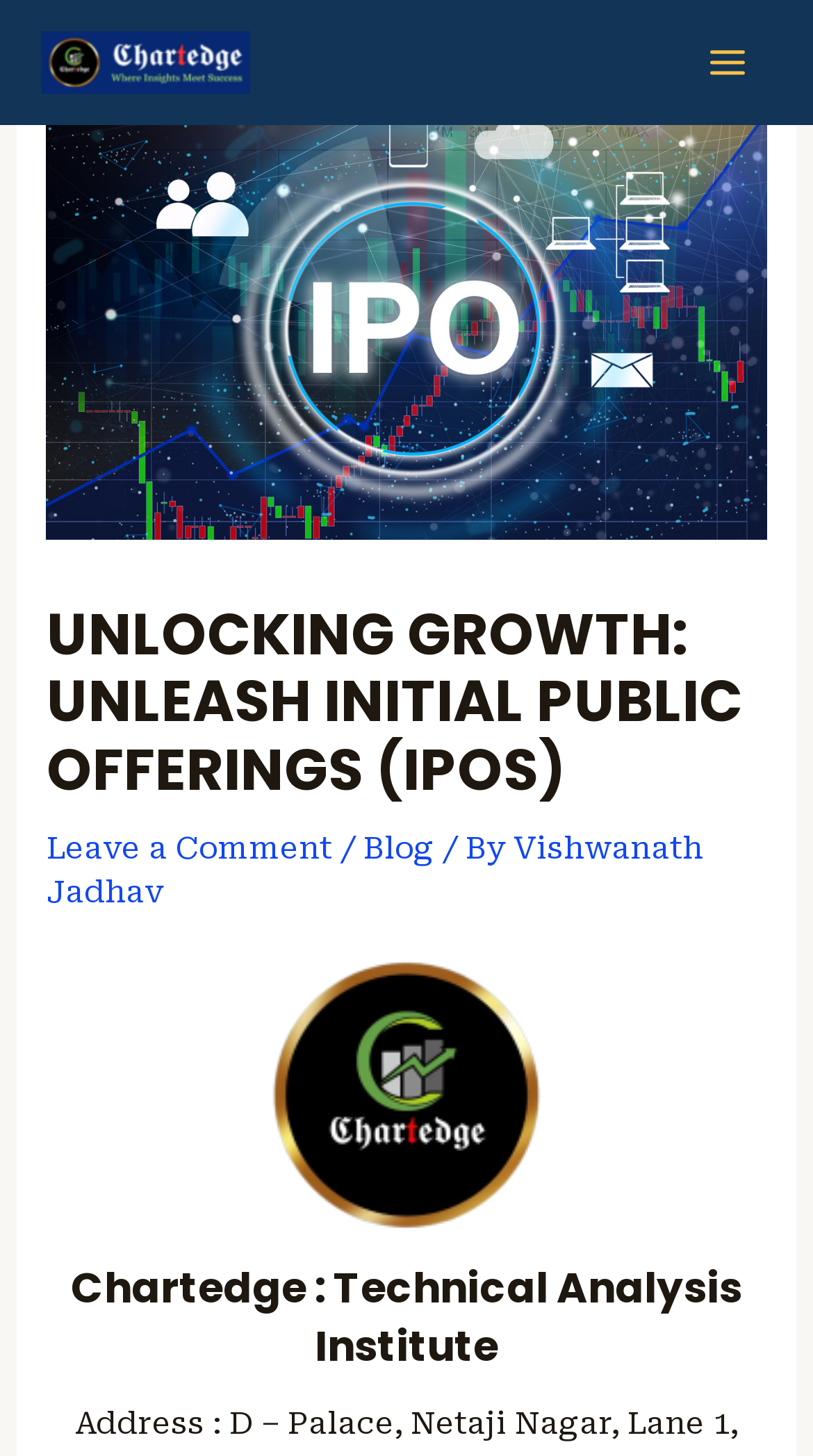Find the primary header on the webpage and provide its text.

UNLOCKING GROWTH: UNLEASH INITIAL PUBLIC OFFERINGS (IPOS)